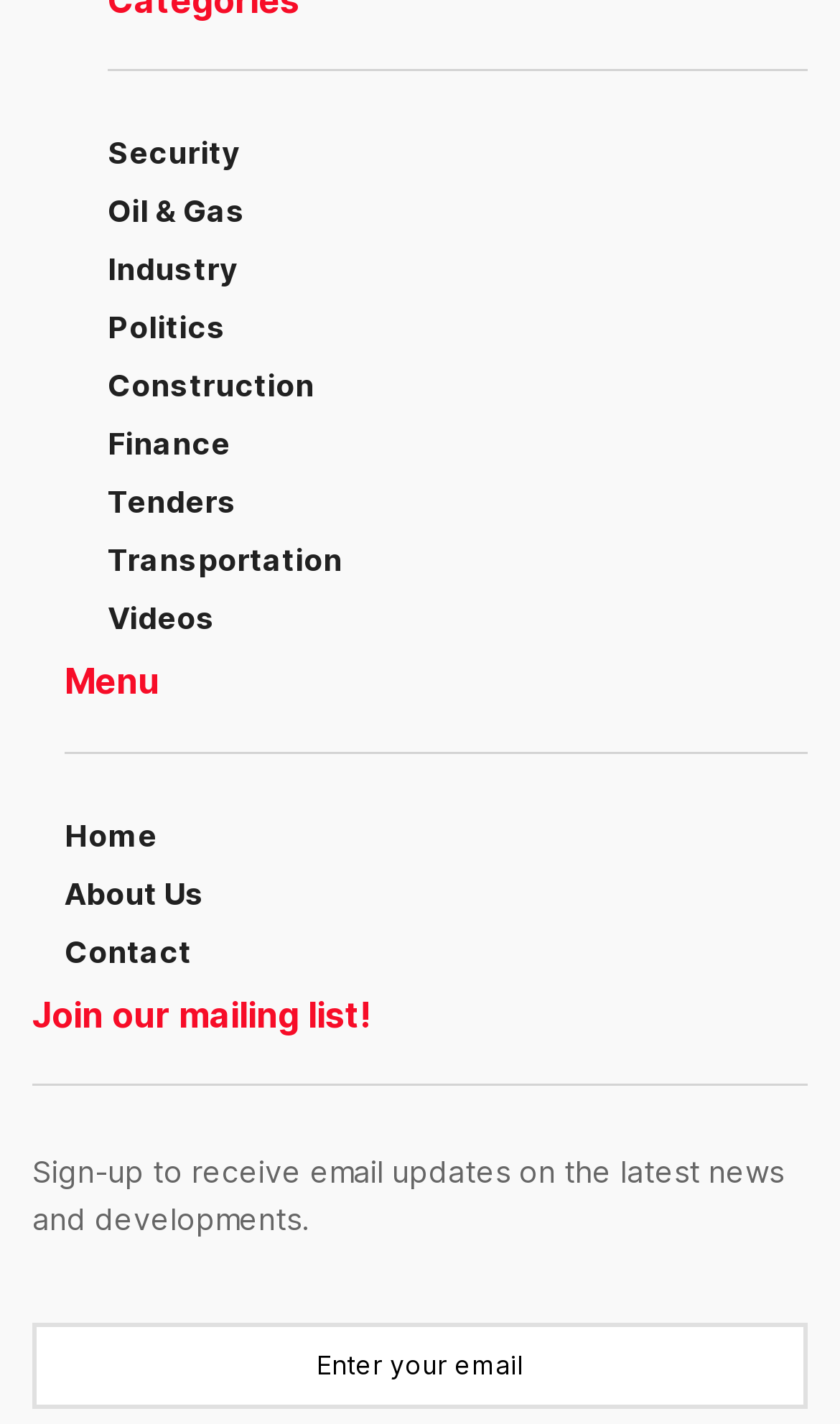What is the title of the second heading?
Look at the webpage screenshot and answer the question with a detailed explanation.

The second heading is 'Menu' which is located below the top navigation links and has a bounding box of [0.077, 0.462, 0.962, 0.495].